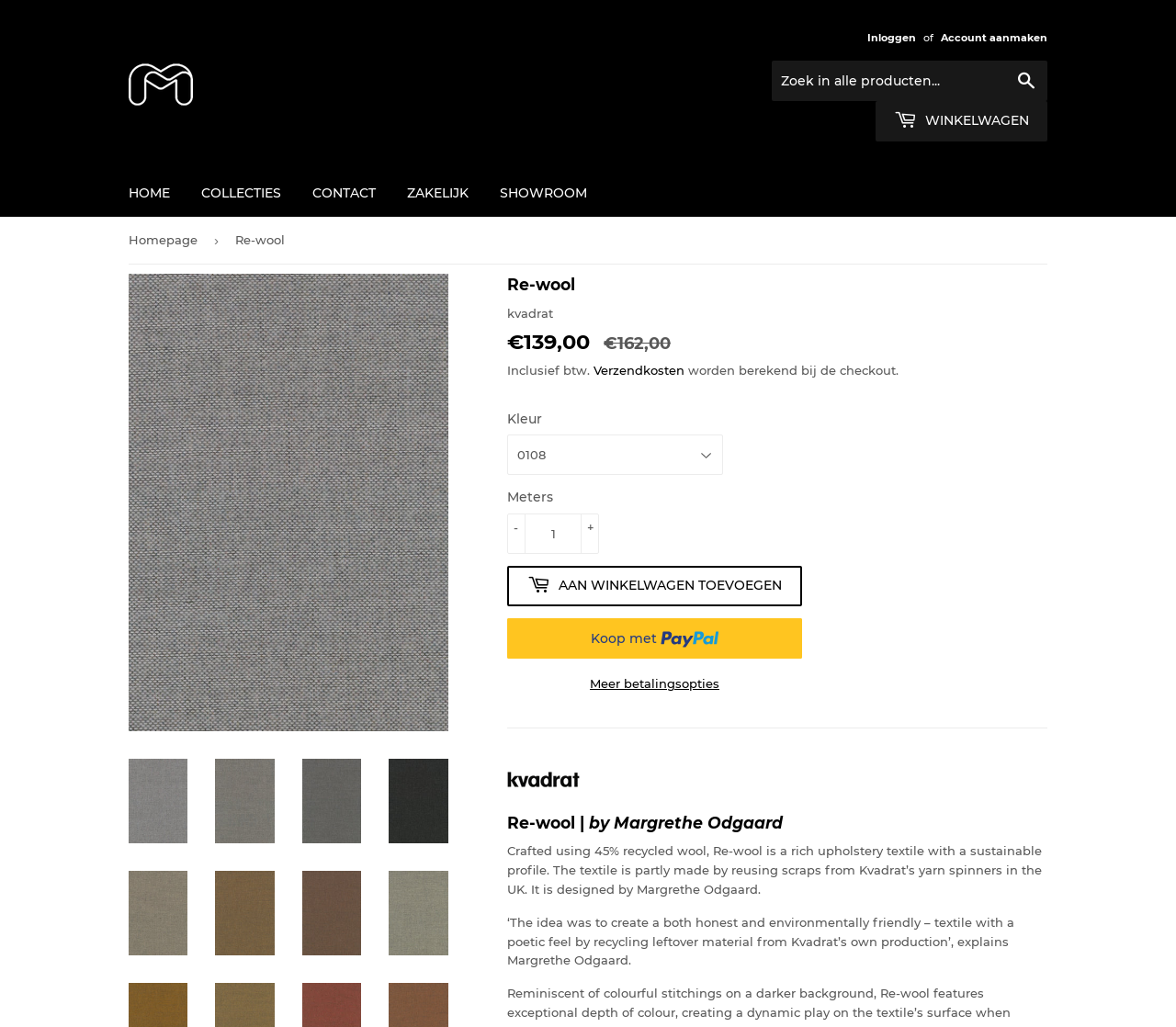For the following element description, predict the bounding box coordinates in the format (top-left x, top-left y, bottom-right x, bottom-right y). All values should be floating point numbers between 0 and 1. Description: Koop nu met PayPalKoop met

[0.431, 0.602, 0.682, 0.641]